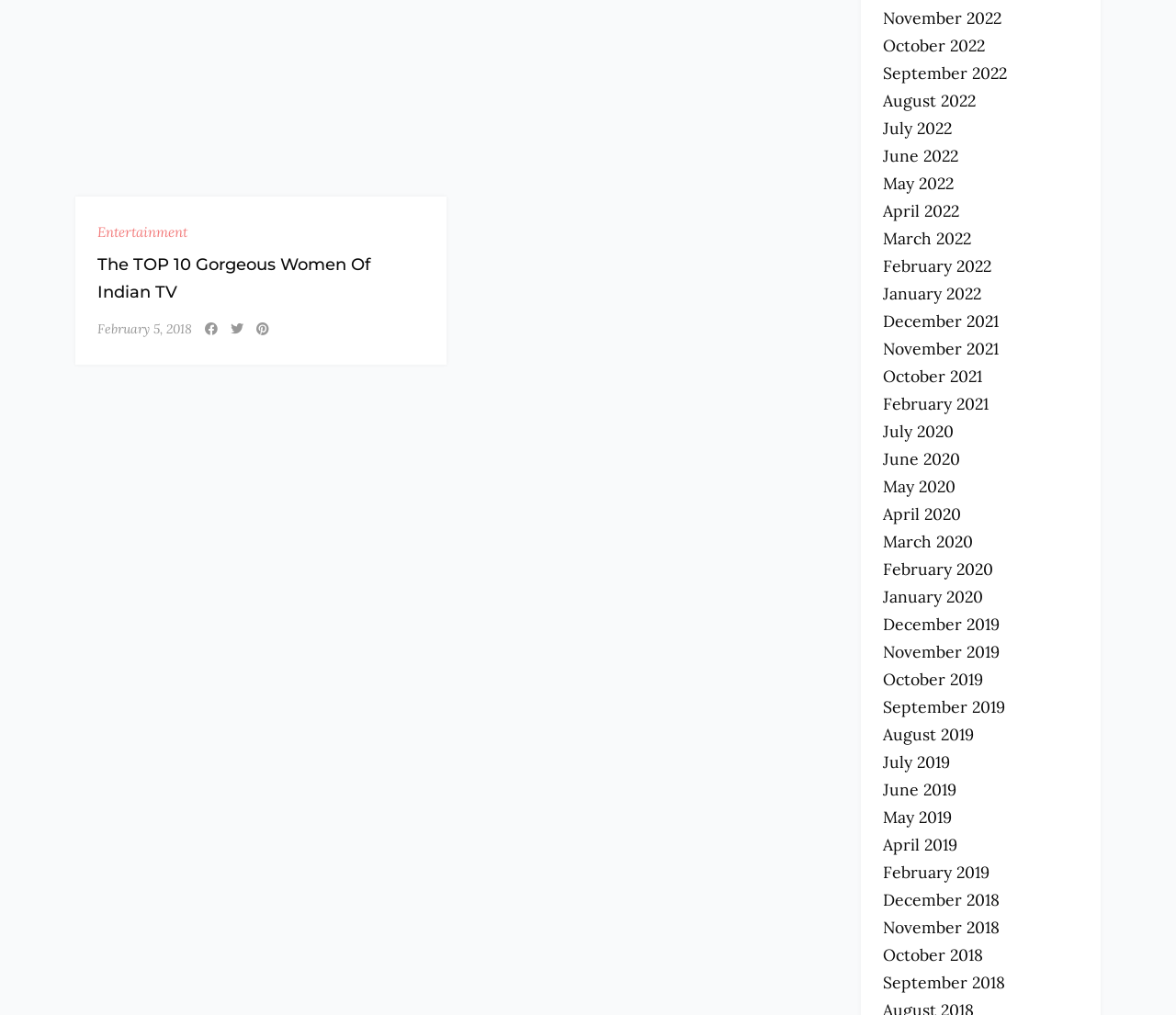Bounding box coordinates are specified in the format (top-left x, top-left y, bottom-right x, bottom-right y). All values are floating point numbers bounded between 0 and 1. Please provide the bounding box coordinate of the region this sentence describes: January 2022

[0.751, 0.279, 0.834, 0.3]